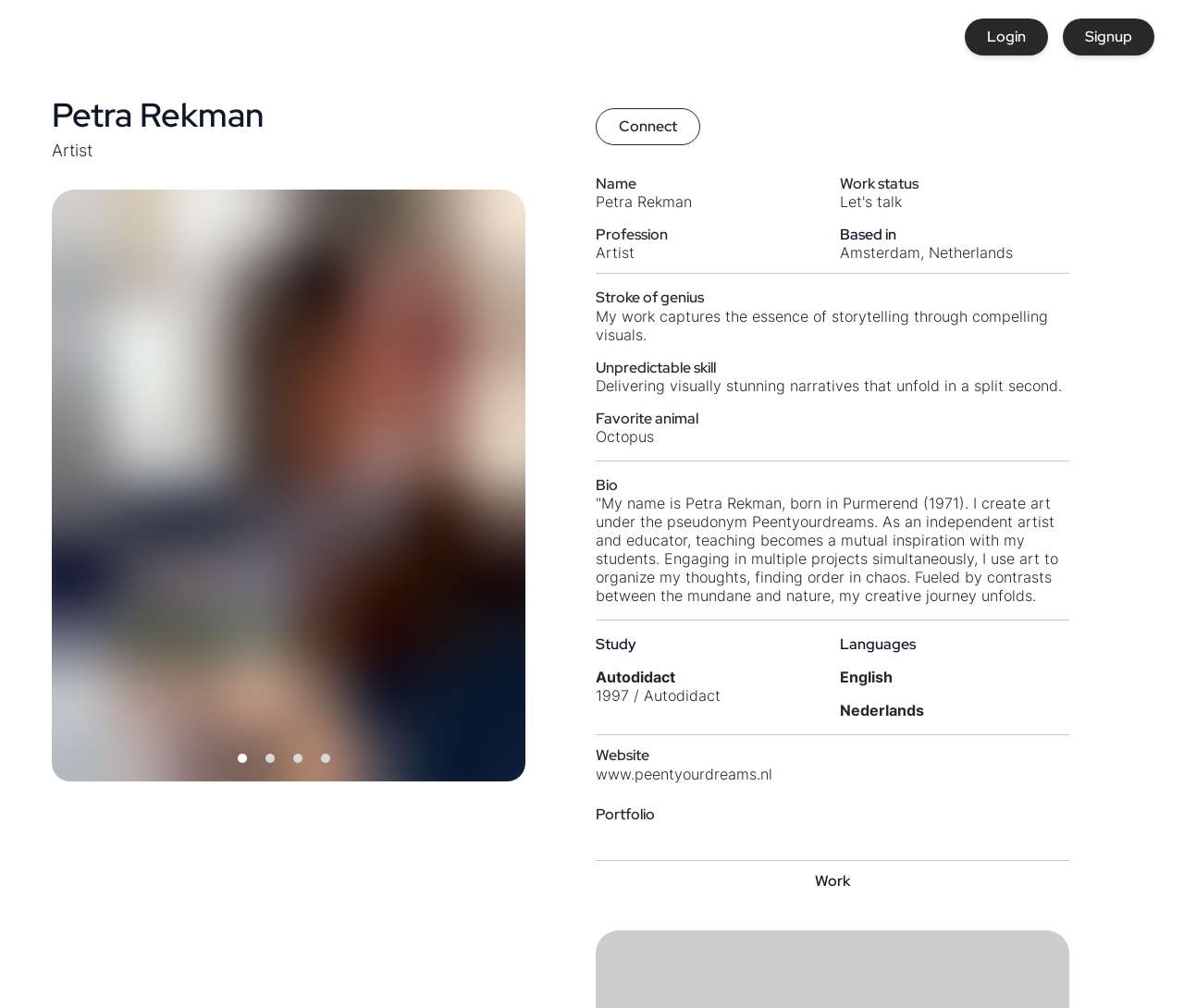Based on the image, please elaborate on the answer to the following question:
What is the name of Petra Rekman's website?

I found this information by looking at the 'Website' heading and its corresponding link, which says 'www.peentyourdreams.nl'.